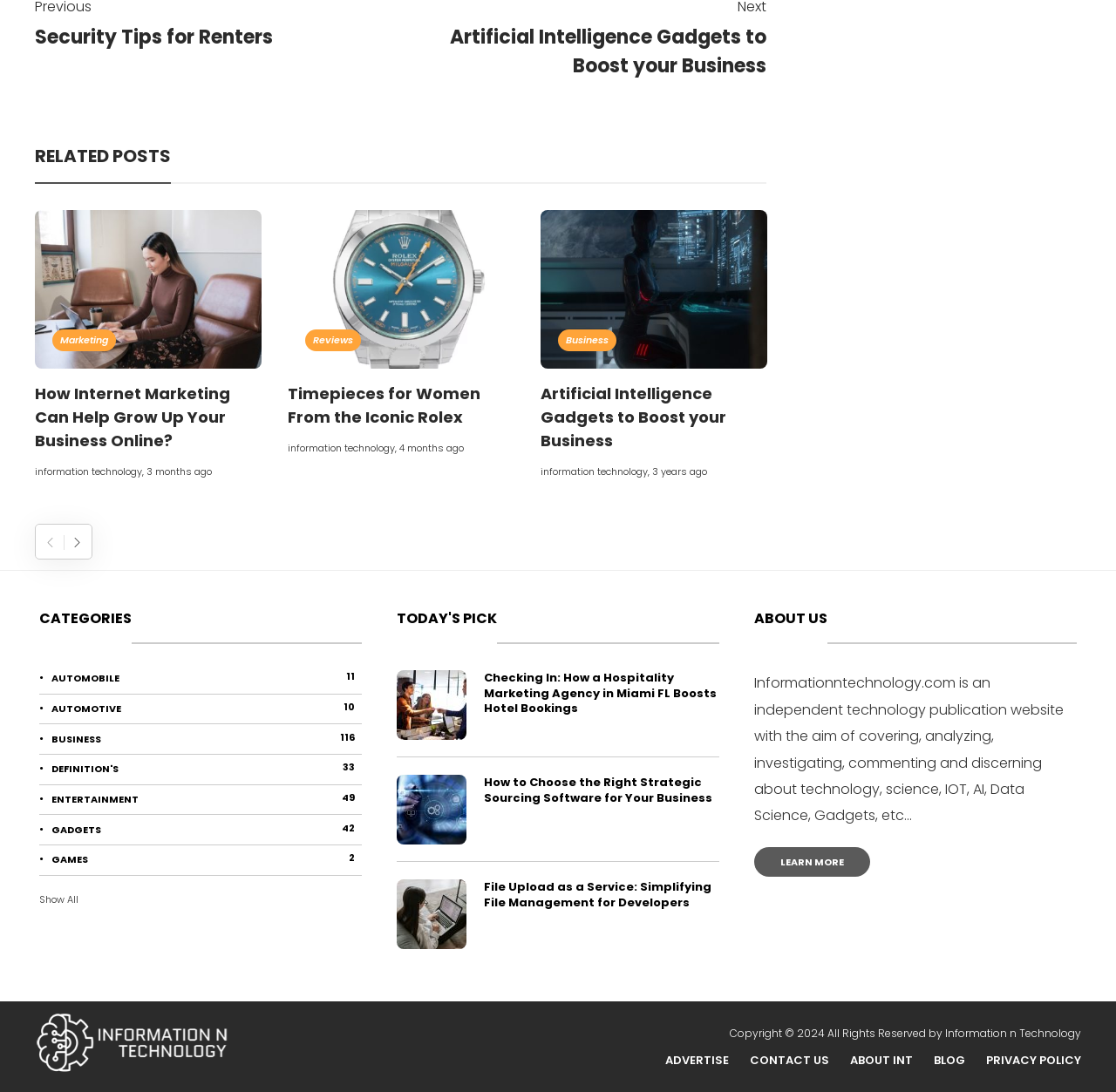How many links are available in the TODAY'S PICK section?
Look at the image and respond with a one-word or short-phrase answer.

3